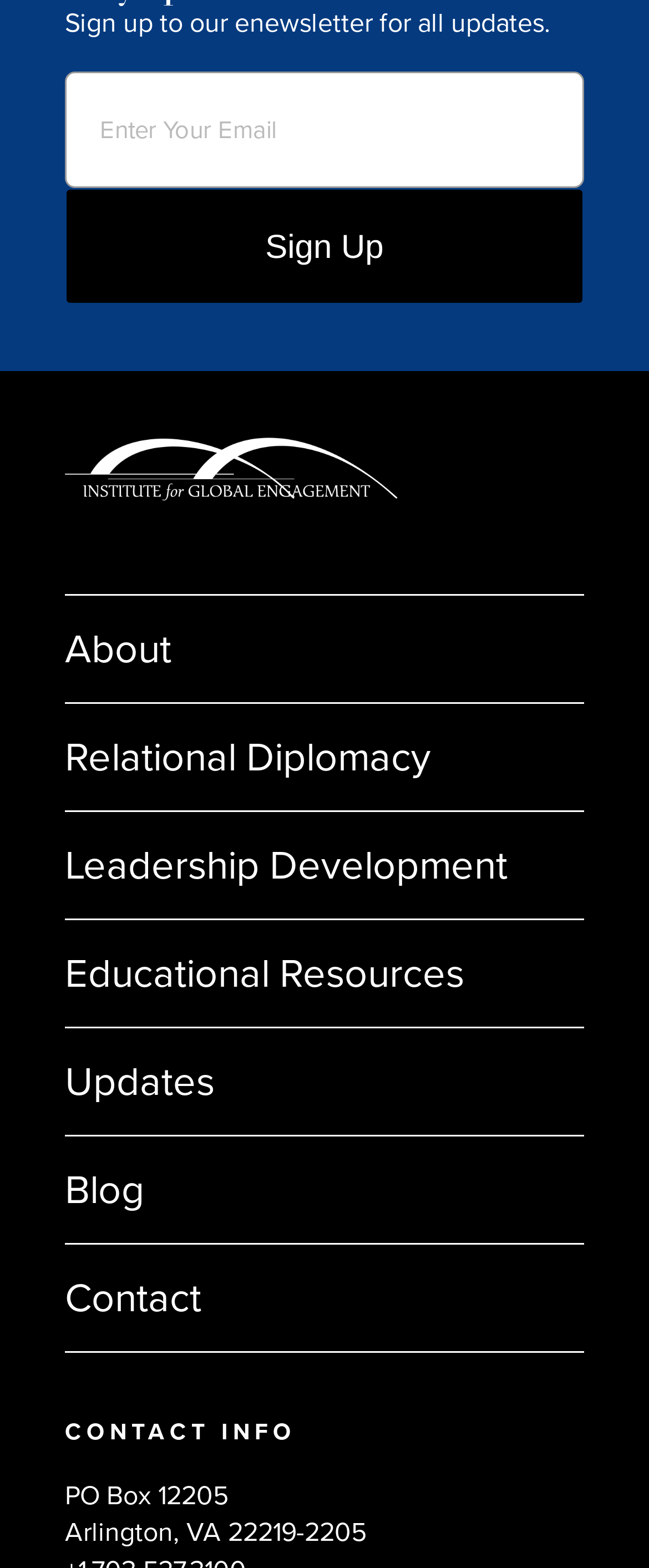Determine the bounding box coordinates for the area that needs to be clicked to fulfill this task: "Read about Relational Diplomacy". The coordinates must be given as four float numbers between 0 and 1, i.e., [left, top, right, bottom].

[0.1, 0.463, 0.664, 0.501]